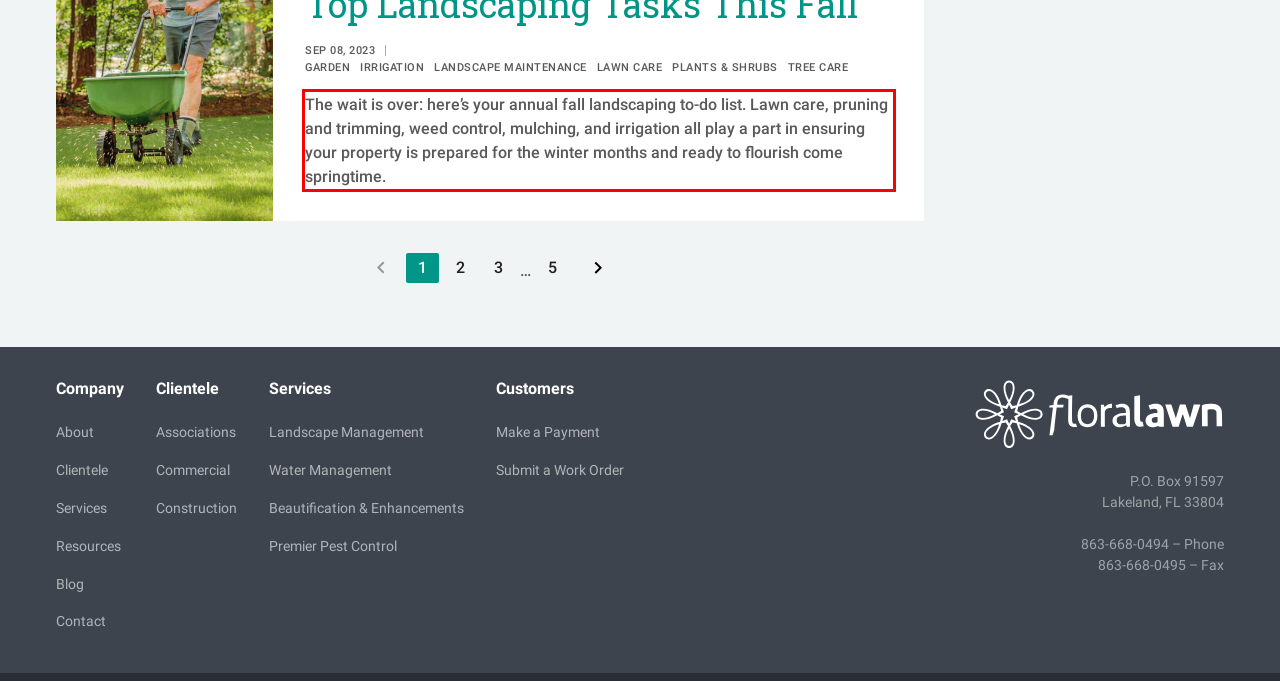Within the provided webpage screenshot, find the red rectangle bounding box and perform OCR to obtain the text content.

The wait is over: here’s your annual fall landscaping to-do list. Lawn care, pruning and trimming, weed control, mulching, and irrigation all play a part in ensuring your property is prepared for the winter months and ready to flourish come springtime.